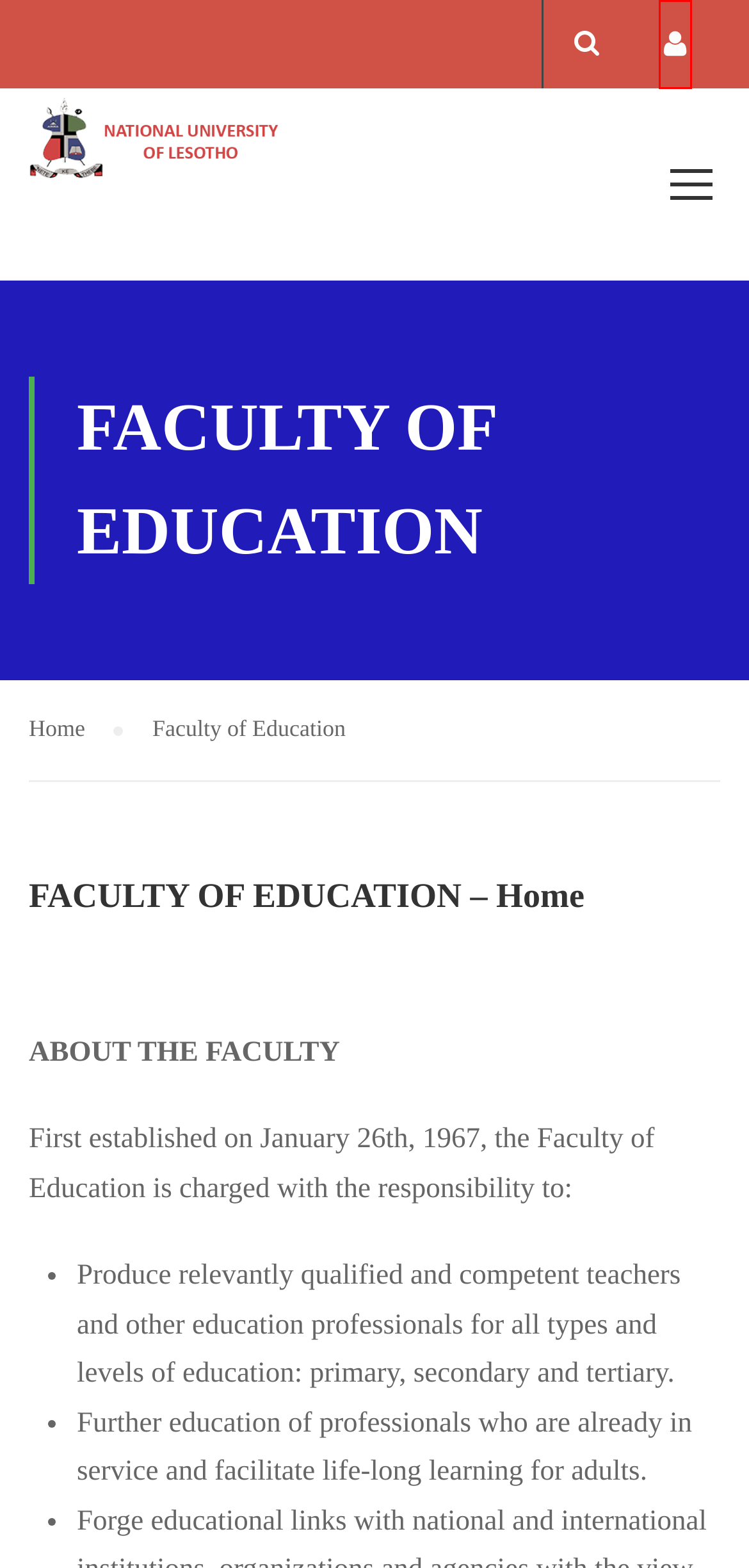Examine the screenshot of a webpage with a red bounding box around a UI element. Select the most accurate webpage description that corresponds to the new page after clicking the highlighted element. Here are the choices:
A. April 2020 – National University of Lesotho
B. Account – National University of Lesotho
C. January 2022 – National University of Lesotho
D. National University of Lesotho – National University of Lesotho
E. December 2022 – National University of Lesotho
F. Academic Programmes – National University of Lesotho
G. January 2020 – National University of Lesotho
H. NUL, European Union and partners launch LETSEMA project – National University of Lesotho

B